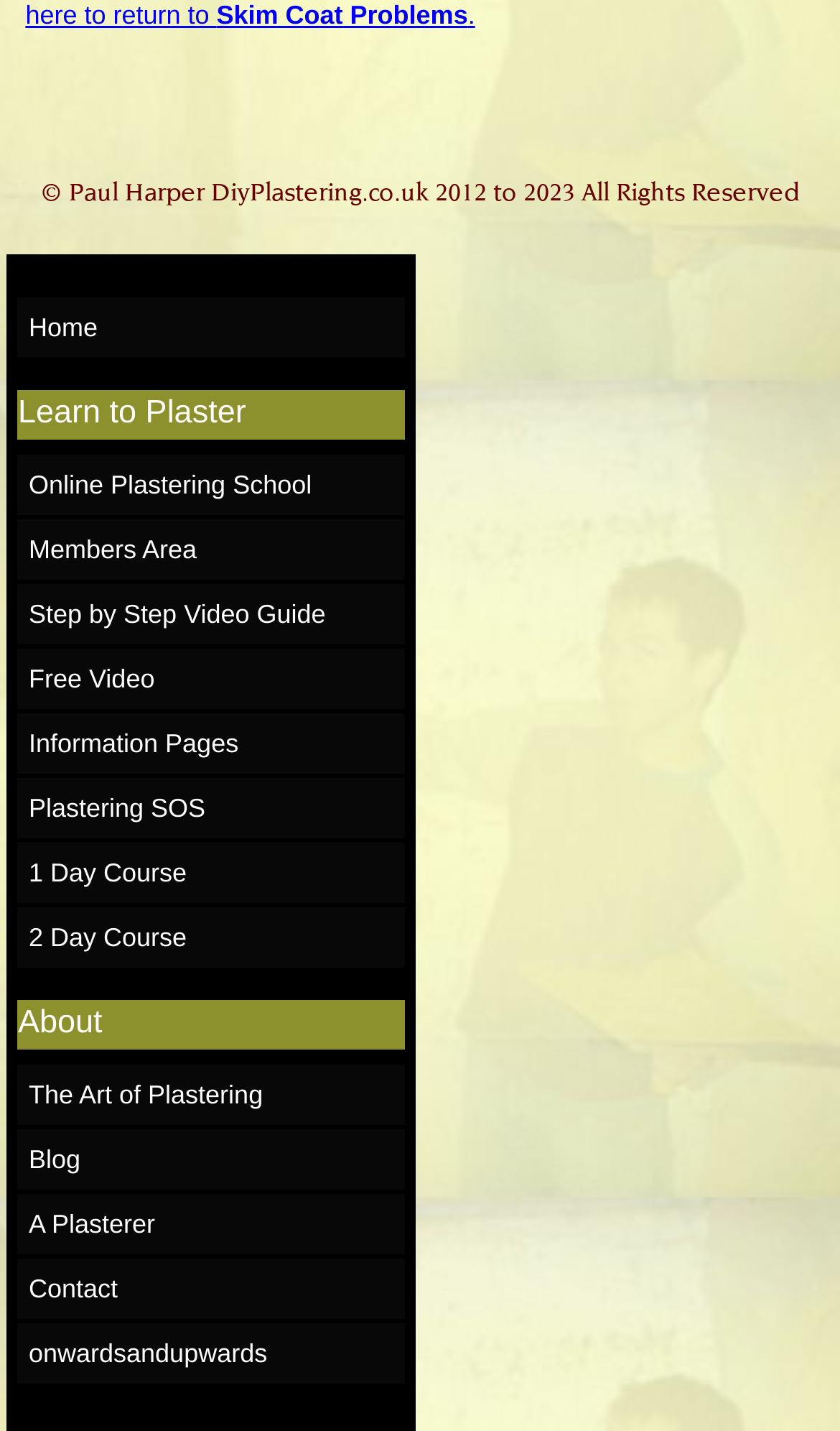Determine the bounding box coordinates of the clickable area required to perform the following instruction: "Learn to Plaster". The coordinates should be represented as four float numbers between 0 and 1: [left, top, right, bottom].

[0.021, 0.273, 0.483, 0.306]